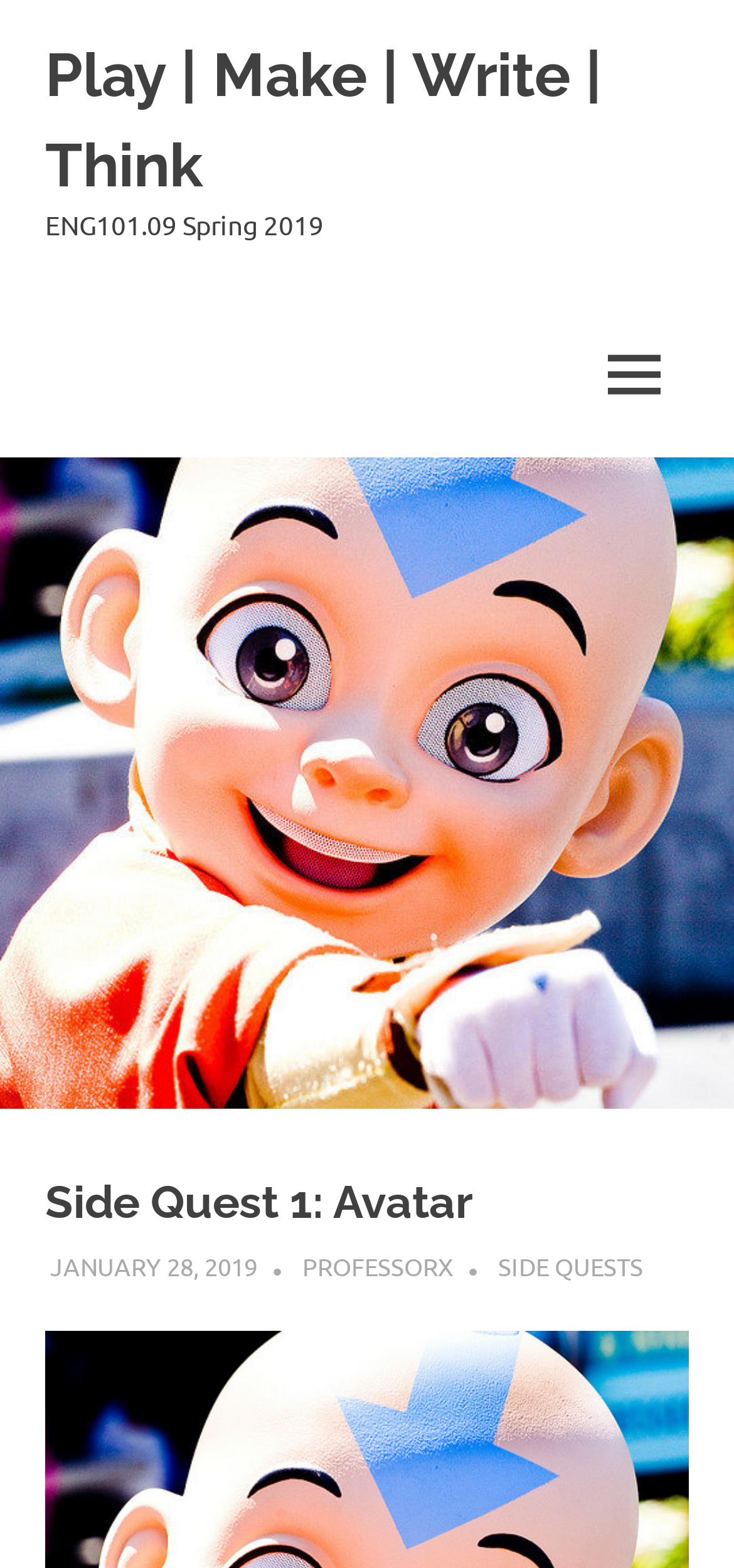Identify the title of the webpage and provide its text content.

Side Quest 1: Avatar